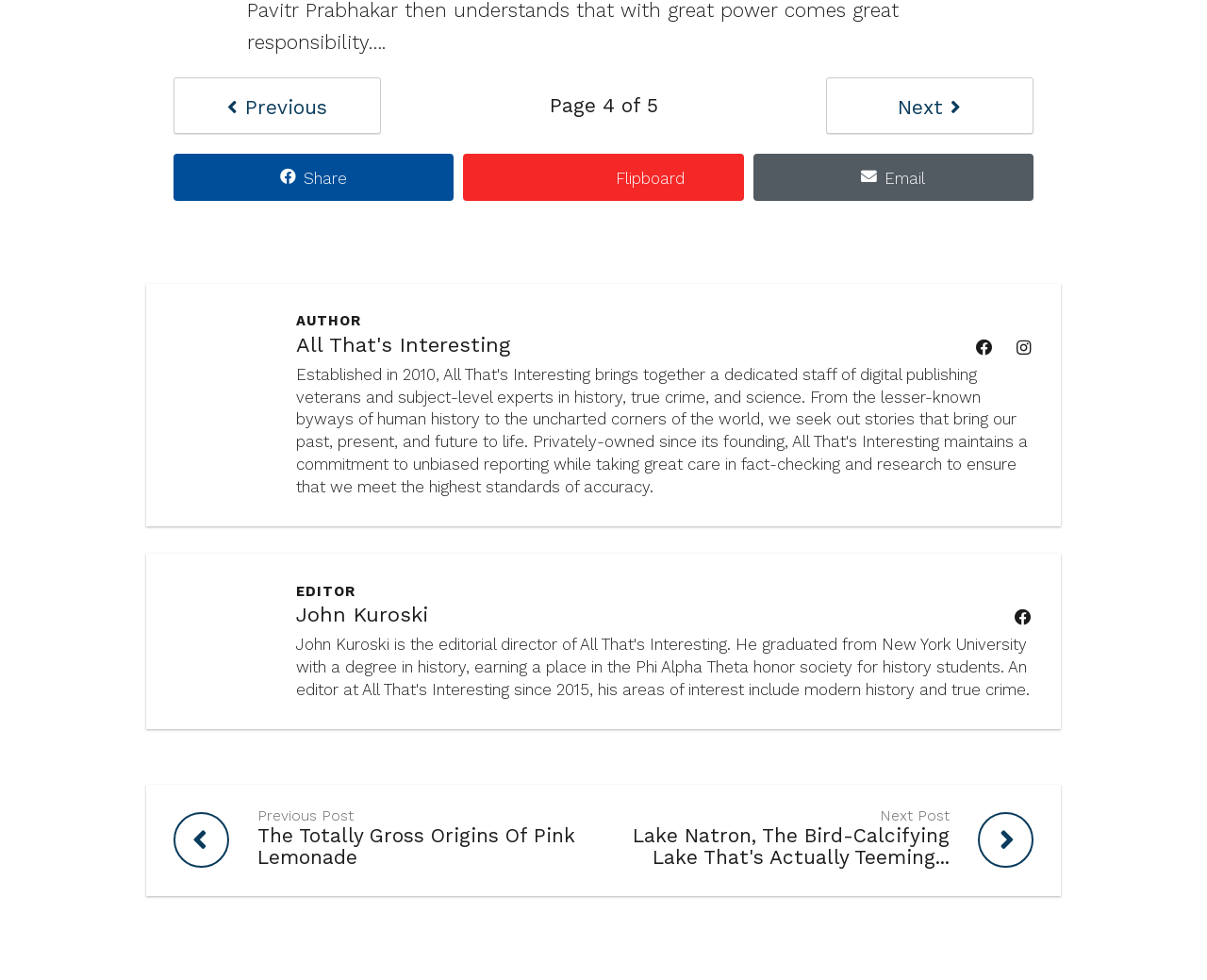Show the bounding box coordinates for the element that needs to be clicked to execute the following instruction: "Search for a part number". Provide the coordinates in the form of four float numbers between 0 and 1, i.e., [left, top, right, bottom].

None